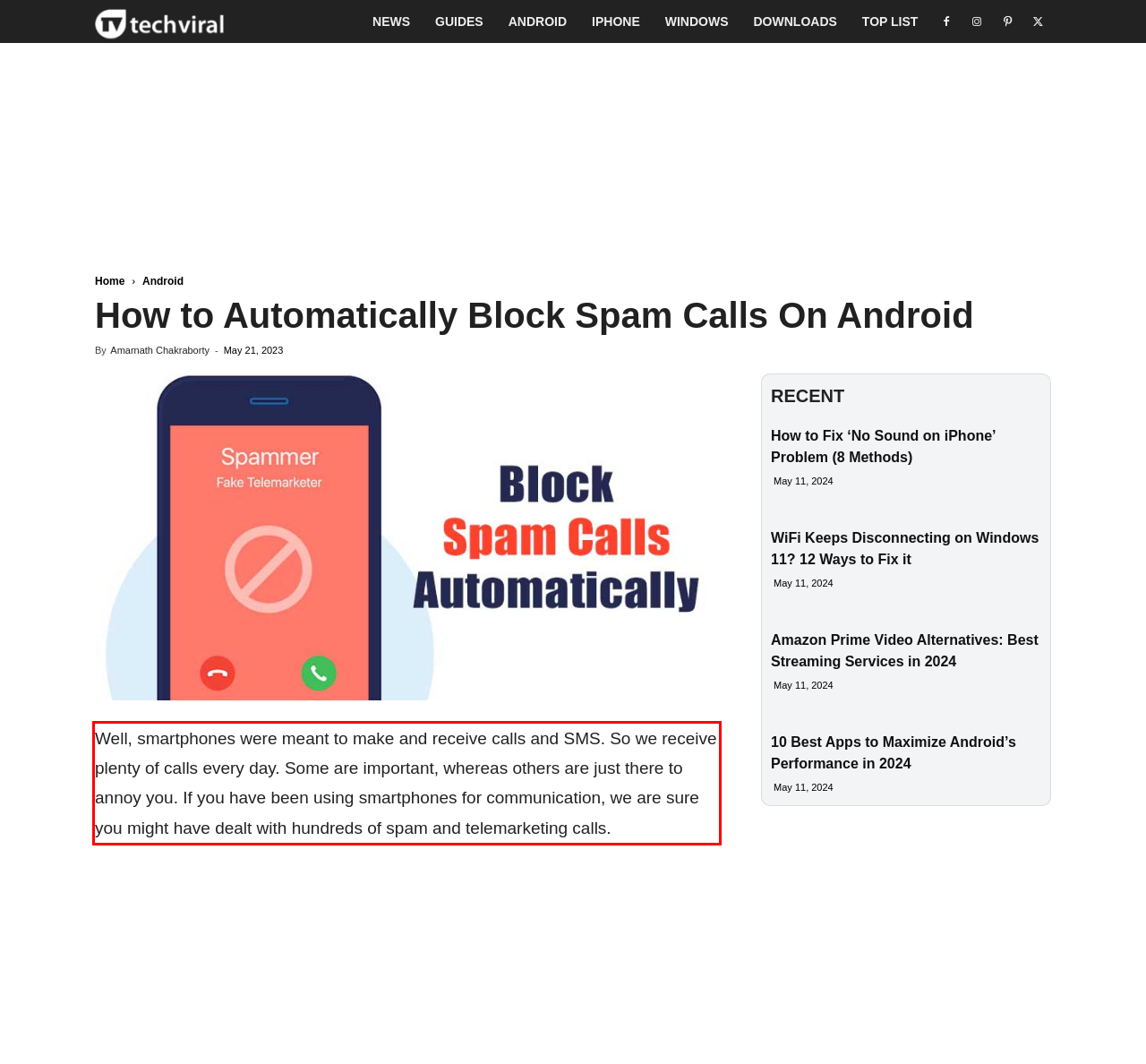Analyze the screenshot of a webpage where a red rectangle is bounding a UI element. Extract and generate the text content within this red bounding box.

Well, smartphones were meant to make and receive calls and SMS. So we receive plenty of calls every day. Some are important, whereas others are just there to annoy you. If you have been using smartphones for communication, we are sure you might have dealt with hundreds of spam and telemarketing calls.